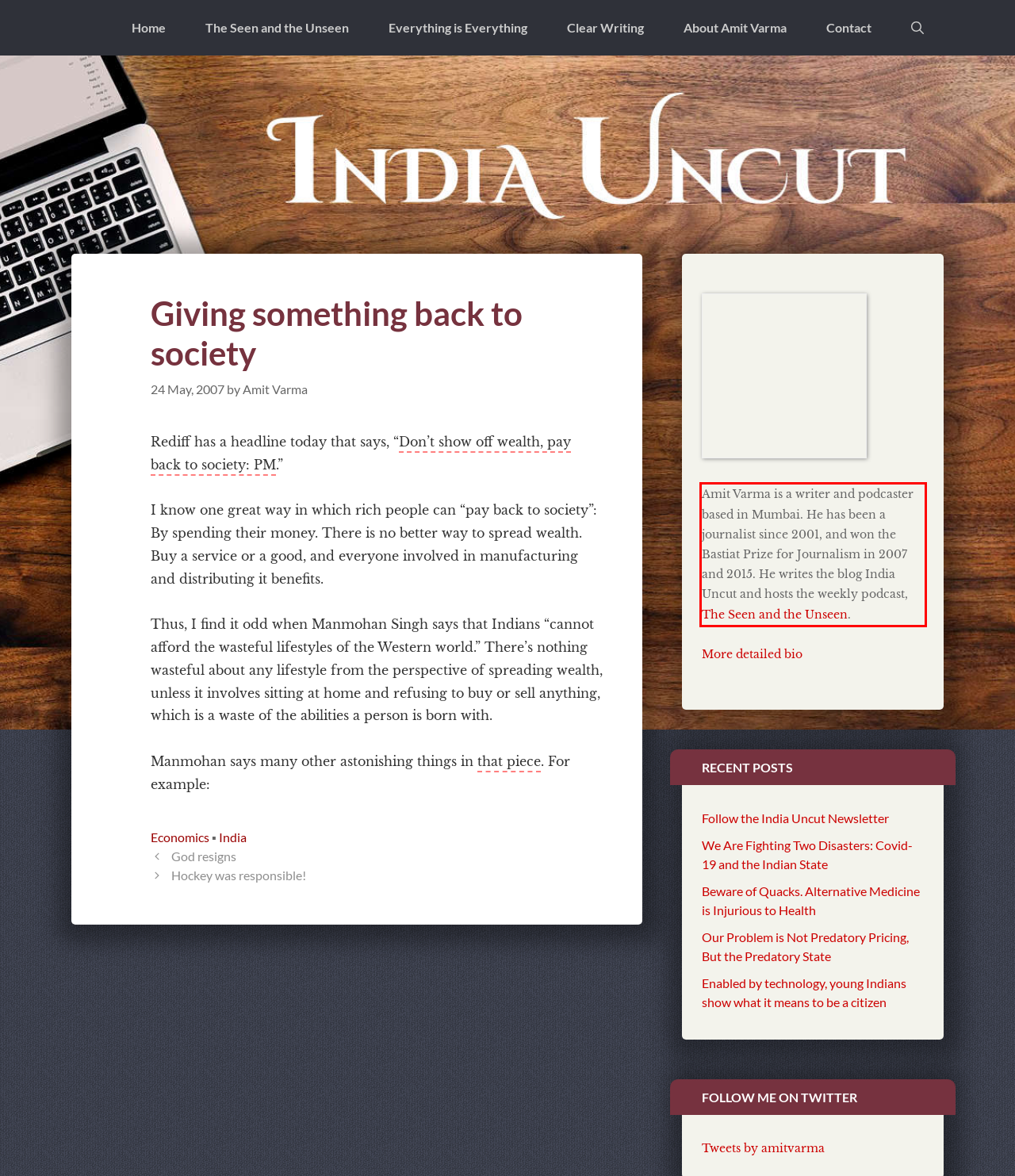Within the screenshot of the webpage, locate the red bounding box and use OCR to identify and provide the text content inside it.

Amit Varma is a writer and podcaster based in Mumbai. He has been a journalist since 2001, and won the Bastiat Prize for Journalism in 2007 and 2015. He writes the blog India Uncut and hosts the weekly podcast, The Seen and the Unseen.